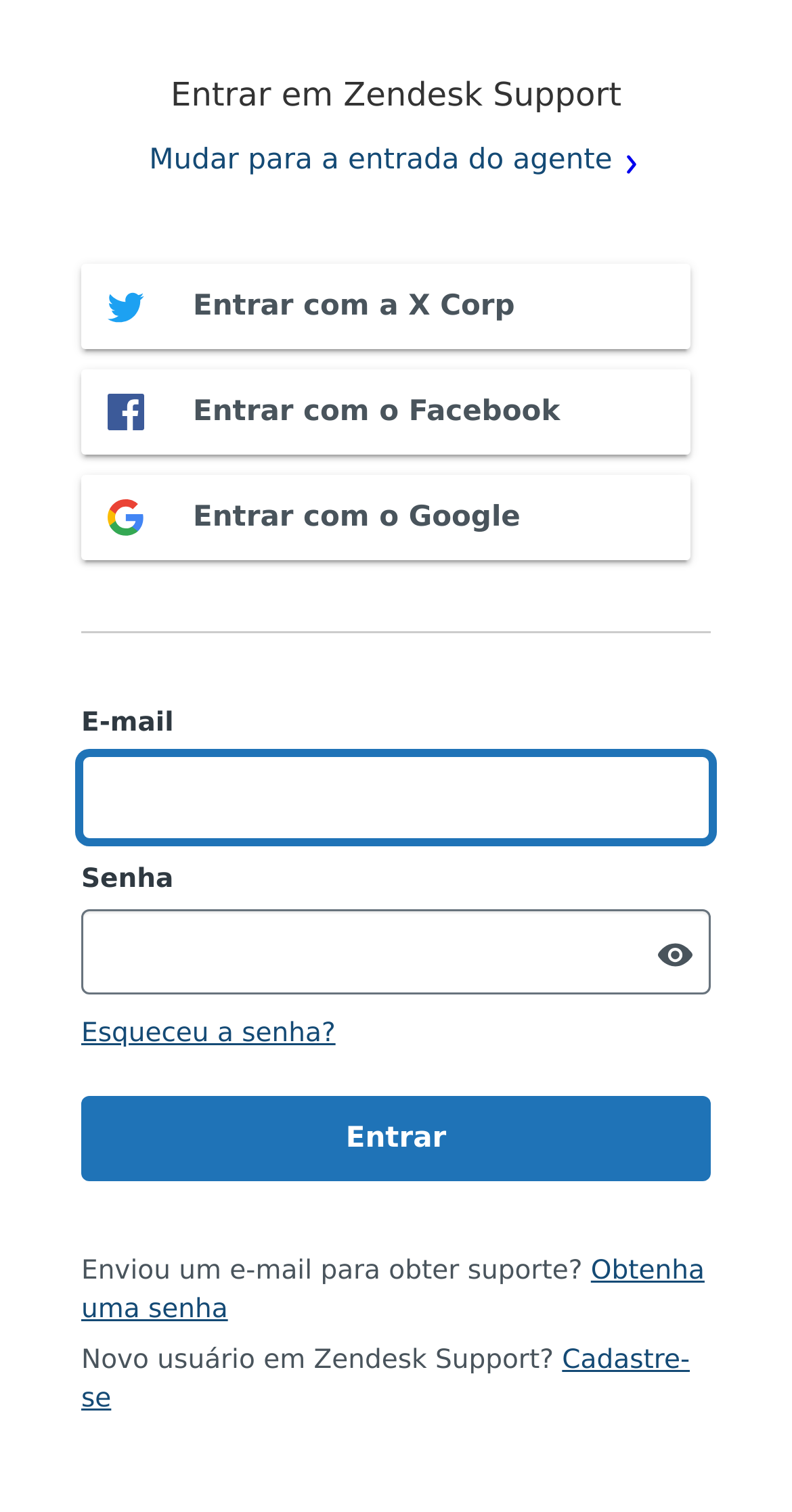Provide an in-depth description of the elements and layout of the webpage.

This webpage is a login page for Zendesk Support. At the top, there is a heading that reads "Entrar em Zendesk Support". Below the heading, there are three links for alternative login options: "Mudar para a entrada do agente", "Entrar com a X Corp", and "Entrar com o Facebook" and "Entrar com o Google", which are aligned horizontally and take up about half of the page's width.

Underneath these links, there are two input fields for email and password, with corresponding labels "E-mail" and "Senha". The email input field is currently focused. There is also a switch to show or hide the password. 

Below the password input field, there is a paragraph of text, followed by a link "Esqueceu a senha?" (Forgot password?). Further down, there is a button "Entrar" (Enter) that takes up about half of the page's width.

At the bottom of the page, there are three more elements: a text "Enviou um e-mail para obter suporte?" (Did you send an email to get support?), a link "Obtenha uma senha" (Get a password), and a text "Novo usuário em Zendesk Support?" (New user in Zendesk Support?) followed by a link "Cadastre-se" (Register).